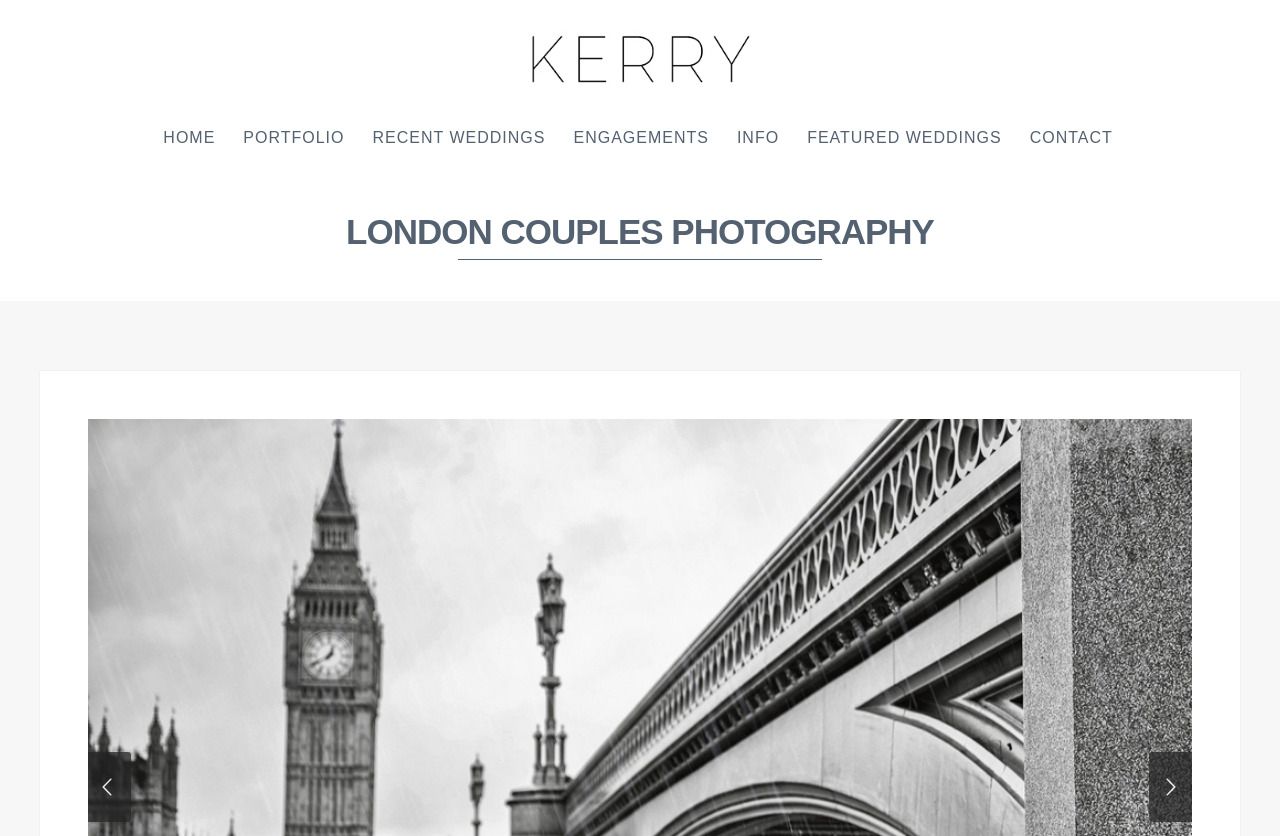Refer to the screenshot and give an in-depth answer to this question: What is the photographer's name?

The photographer's name is obtained from the link 'Kerry Morgan Photography' at the top of the webpage, which suggests that Kerry Morgan is the photographer.